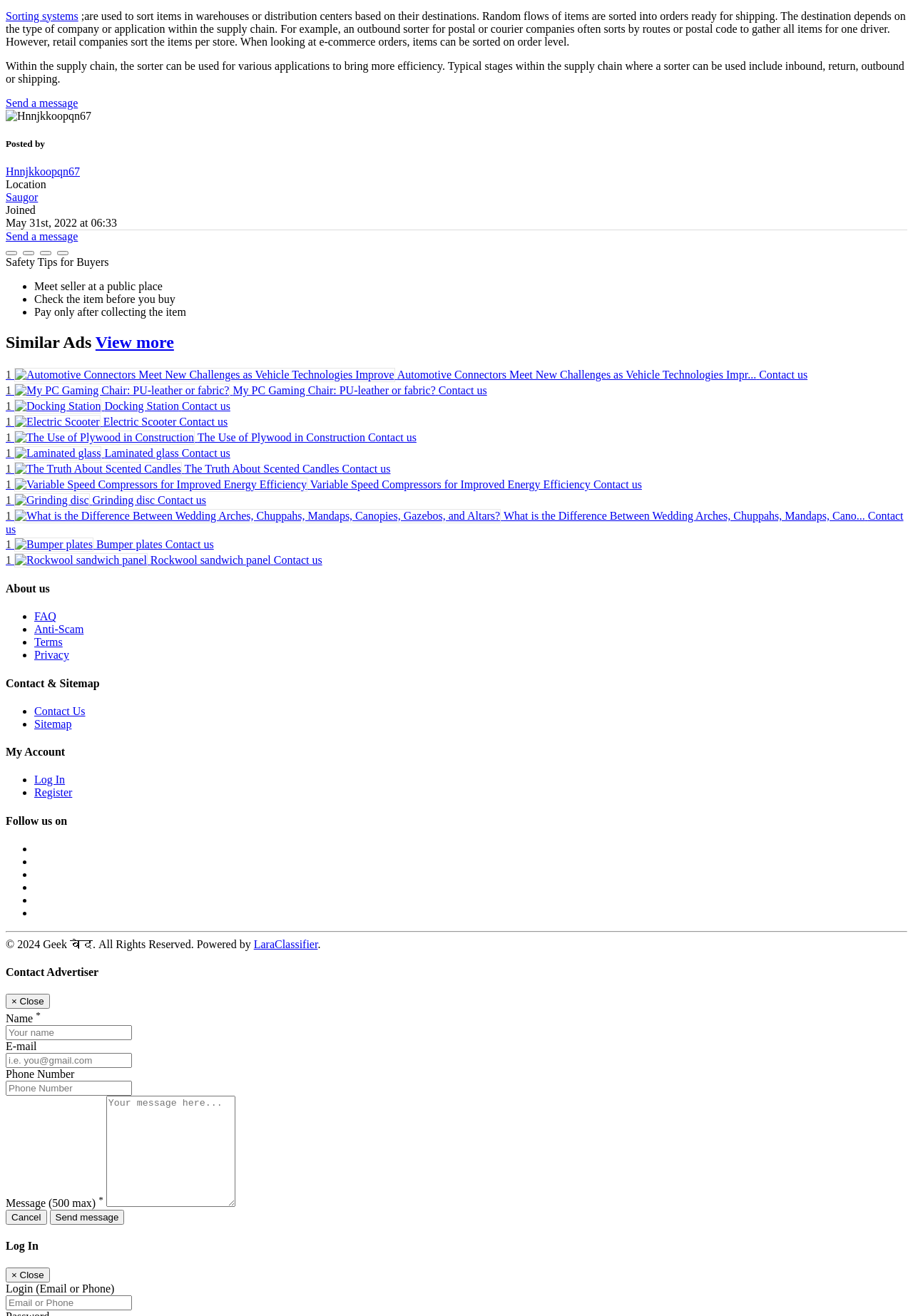Please answer the following question as detailed as possible based on the image: 
How many similar ads are displayed?

There are 8 similar ads displayed on the webpage, each with a title, image, and a 'Contact us' link. These ads are related to various products and services, such as automotive connectors, gaming chairs, and docking stations.